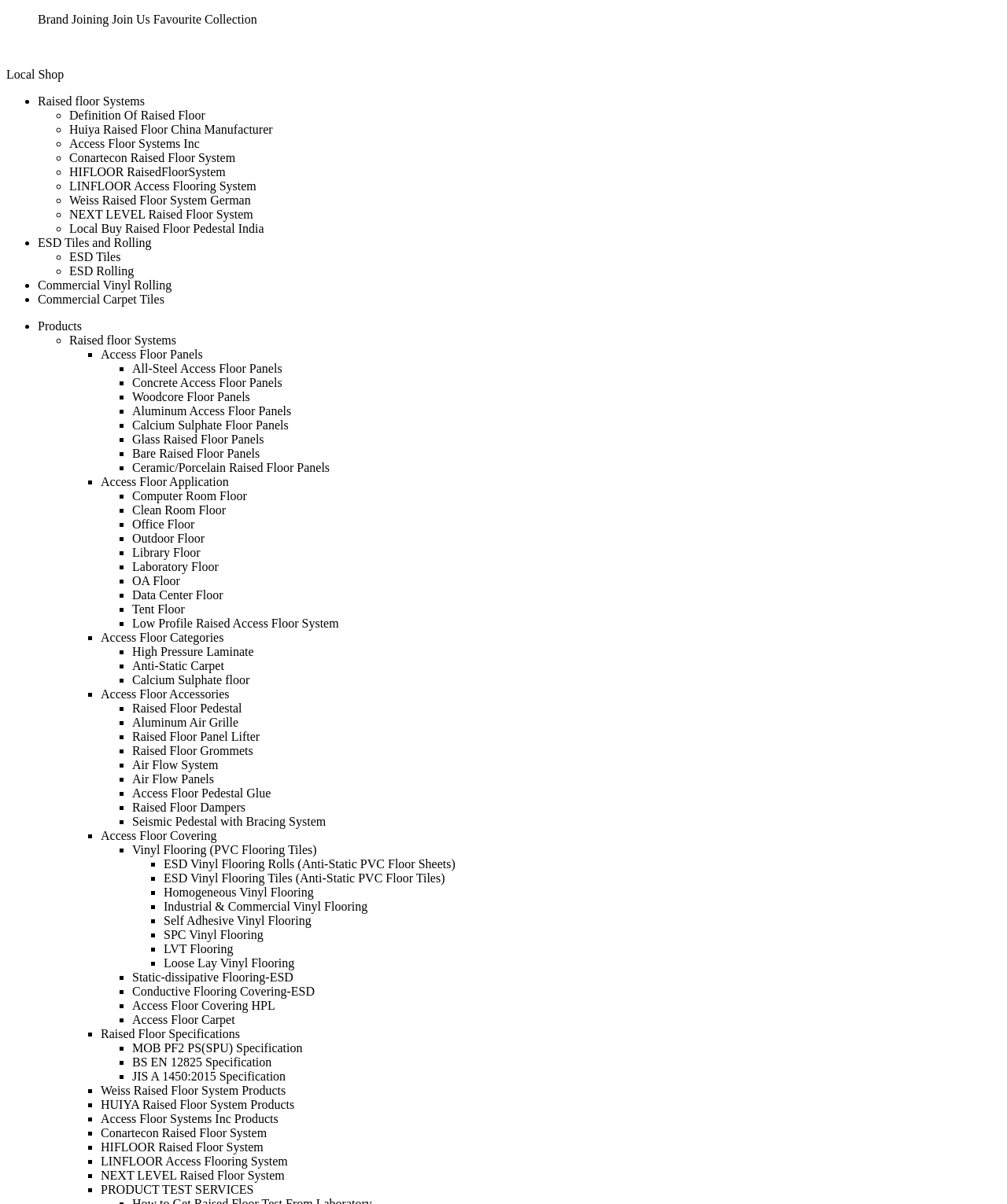Please pinpoint the bounding box coordinates for the region I should click to adhere to this instruction: "Check 'Computer Room Floor'".

[0.131, 0.406, 0.245, 0.417]